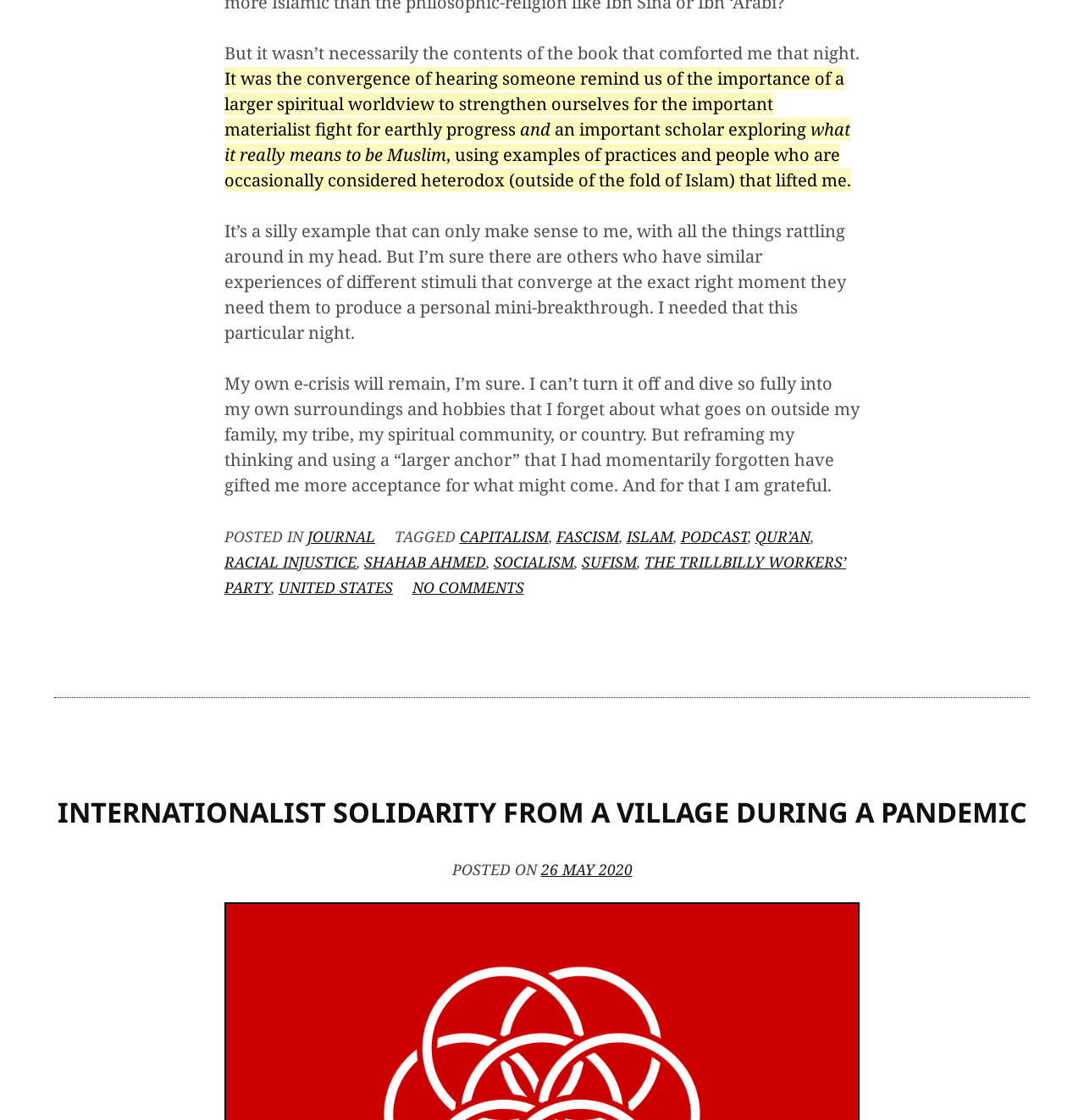Using the element description: "parent_node: Name * name="author"", determine the bounding box coordinates. The coordinates should be in the format [left, top, right, bottom], with values between 0 and 1.

None